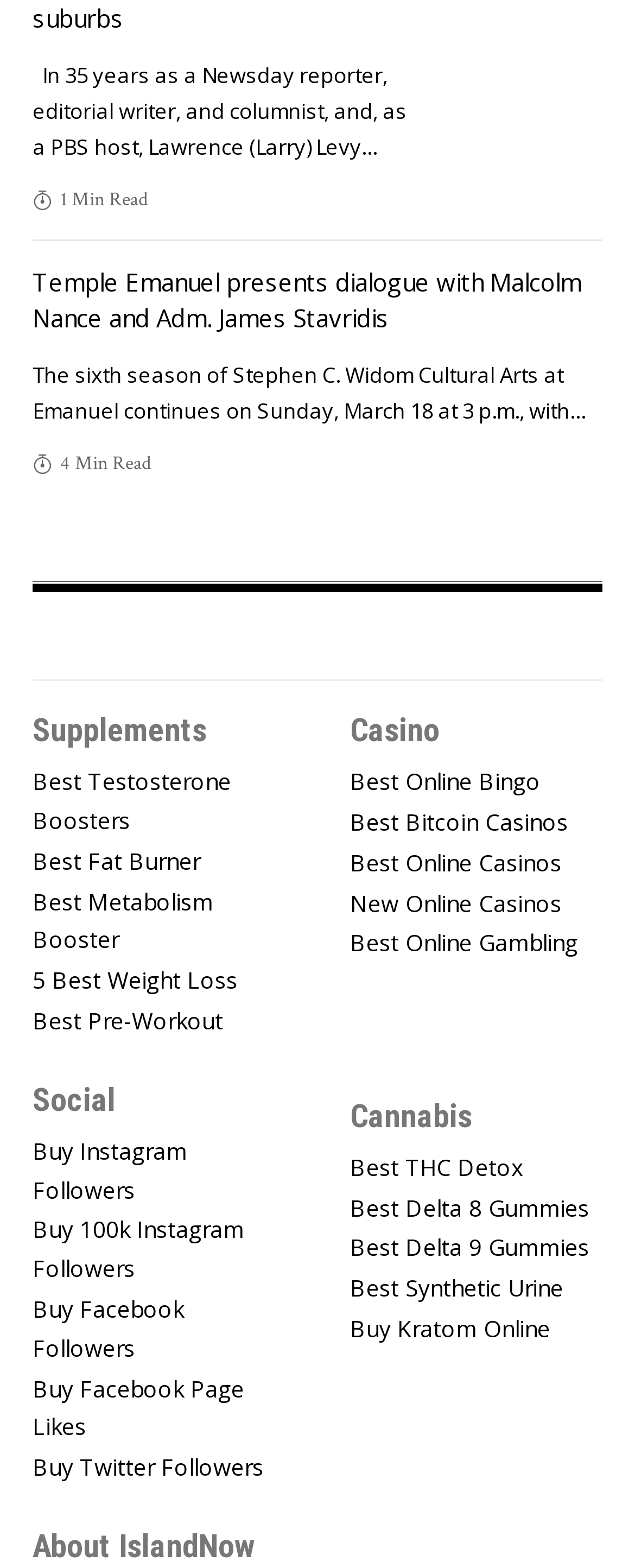Pinpoint the bounding box coordinates of the element that must be clicked to accomplish the following instruction: "Explore the Best Testosterone Boosters supplement". The coordinates should be in the format of four float numbers between 0 and 1, i.e., [left, top, right, bottom].

[0.051, 0.486, 0.449, 0.541]